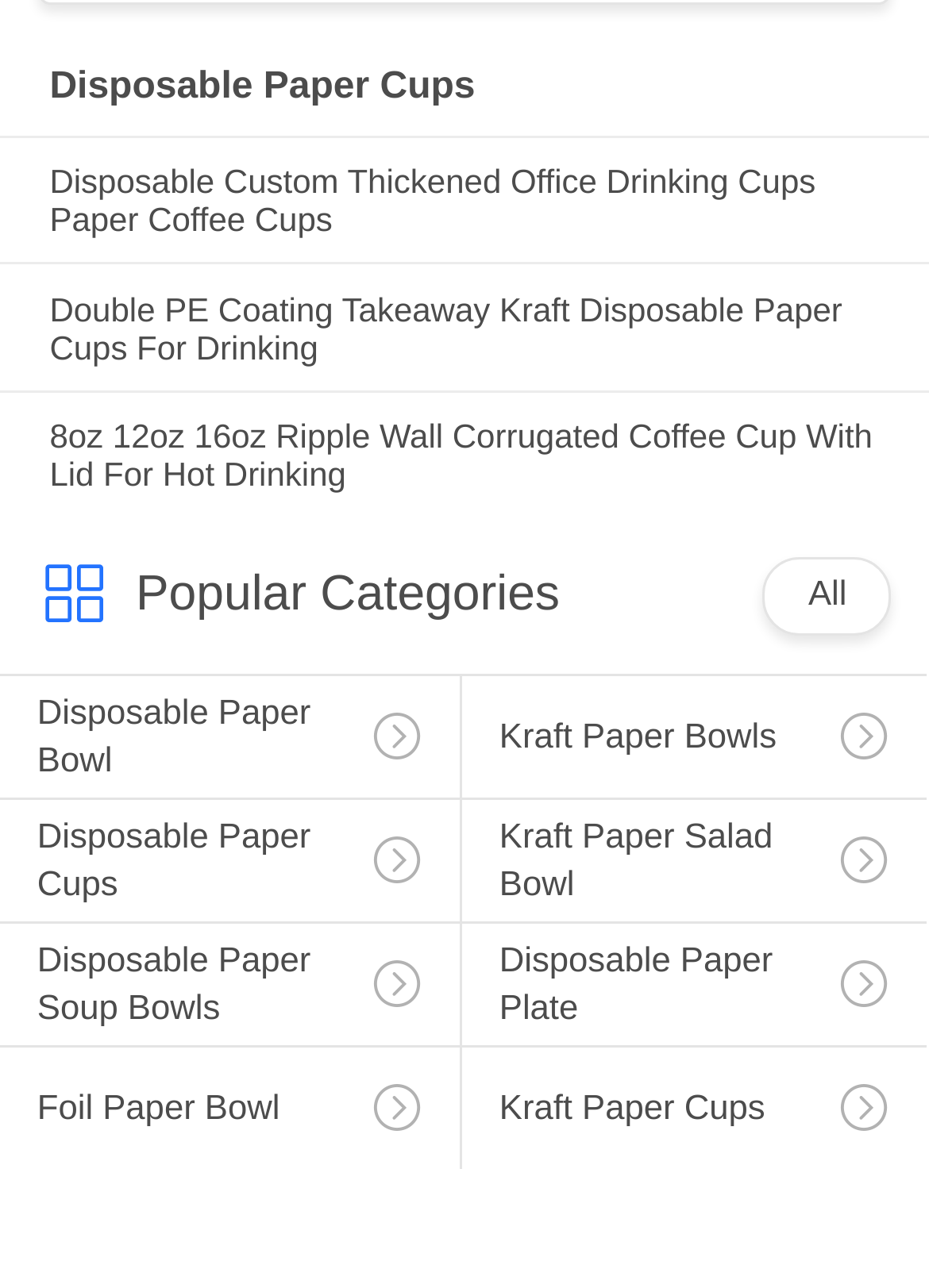Using the webpage screenshot, find the UI element described by All. Provide the bounding box coordinates in the format (top-left x, top-left y, bottom-right x, bottom-right y), ensuring all values are floating point numbers between 0 and 1.

[0.87, 0.447, 0.911, 0.477]